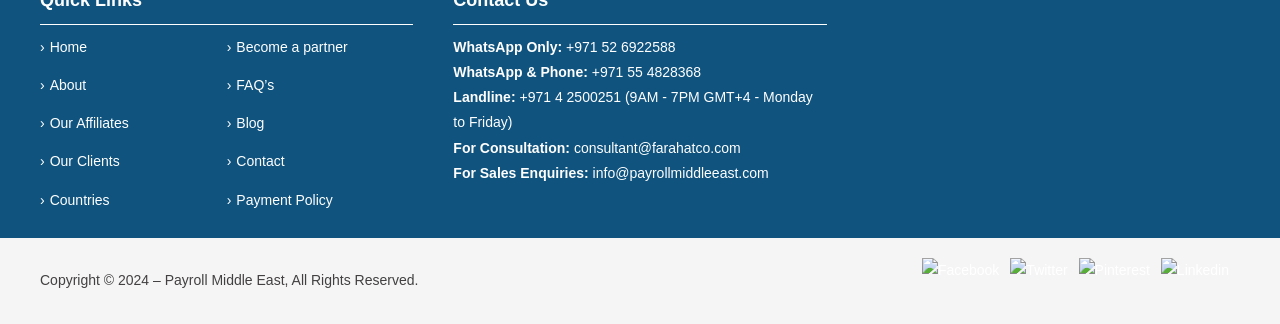Predict the bounding box coordinates of the area that should be clicked to accomplish the following instruction: "Send email for consultation". The bounding box coordinates should consist of four float numbers between 0 and 1, i.e., [left, top, right, bottom].

[0.448, 0.431, 0.579, 0.48]